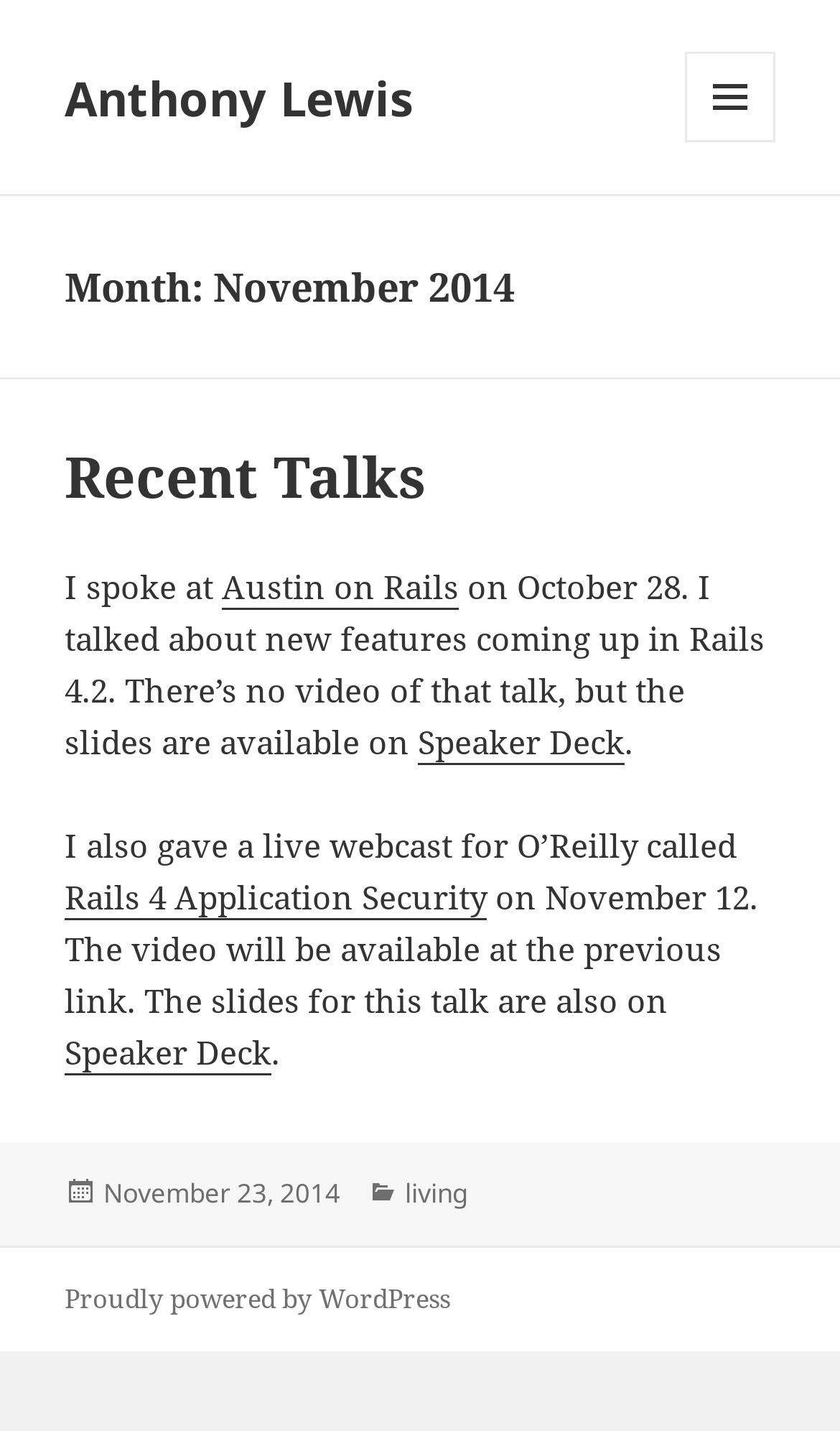Please find the bounding box coordinates of the element that must be clicked to perform the given instruction: "Go to Speaker Deck". The coordinates should be four float numbers from 0 to 1, i.e., [left, top, right, bottom].

[0.497, 0.503, 0.744, 0.534]